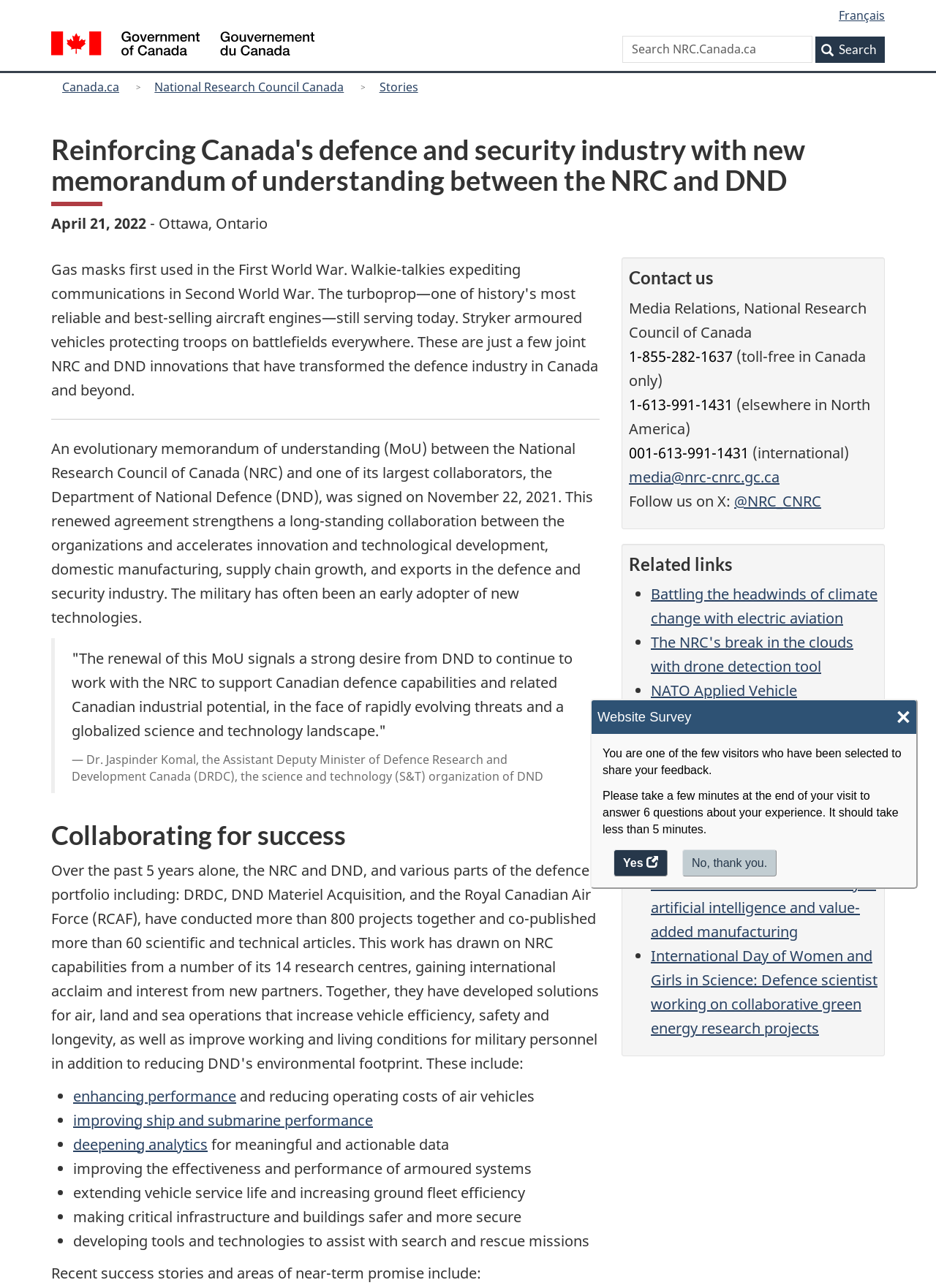Determine the bounding box coordinates of the element's region needed to click to follow the instruction: "Read more about 'Reinforcing Canada's defence and security industry'". Provide these coordinates as four float numbers between 0 and 1, formatted as [left, top, right, bottom].

[0.055, 0.105, 0.945, 0.16]